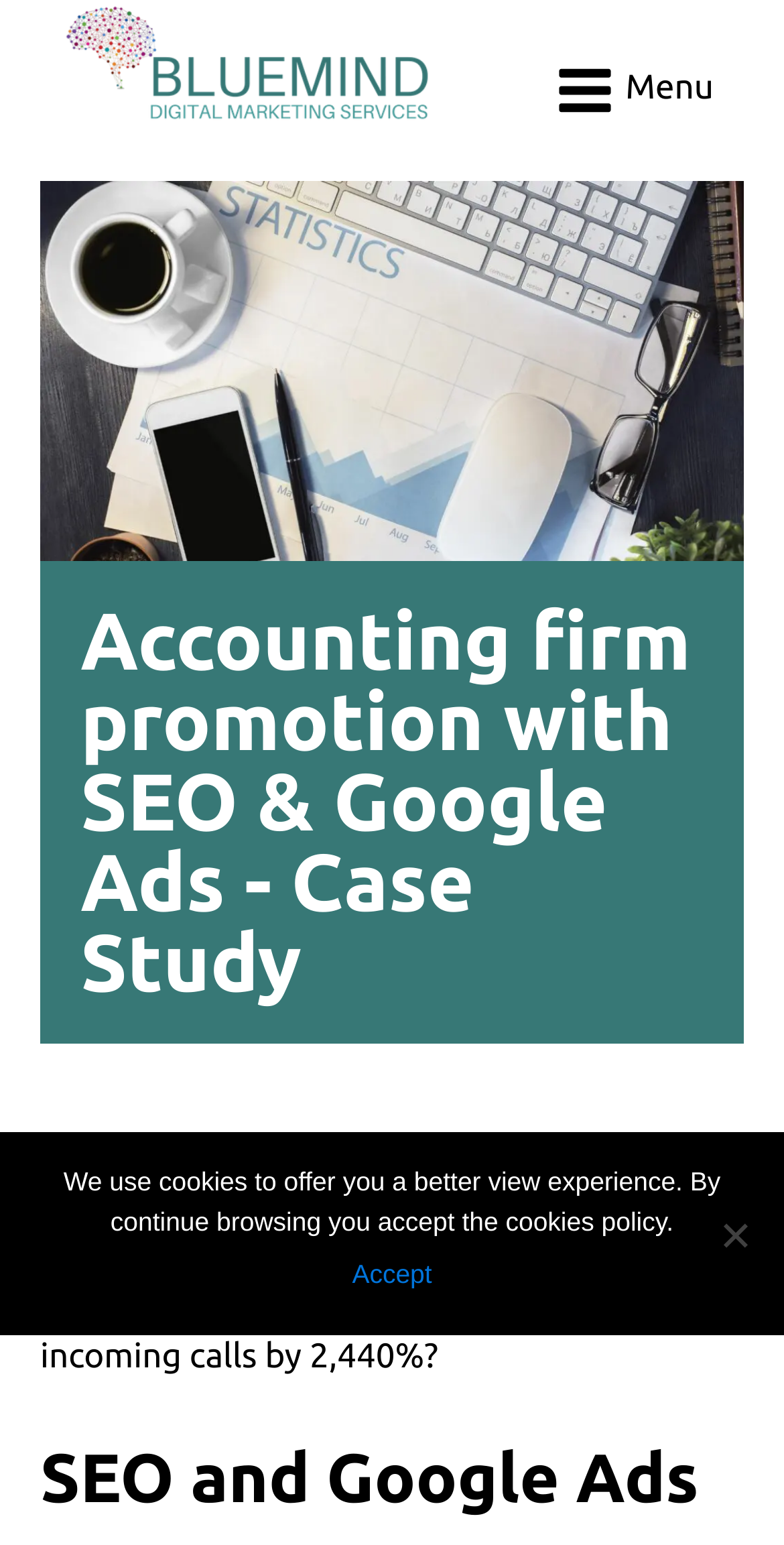Given the webpage screenshot and the description, determine the bounding box coordinates (top-left x, top-left y, bottom-right x, bottom-right y) that define the location of the UI element matching this description: Accept

[0.449, 0.812, 0.551, 0.838]